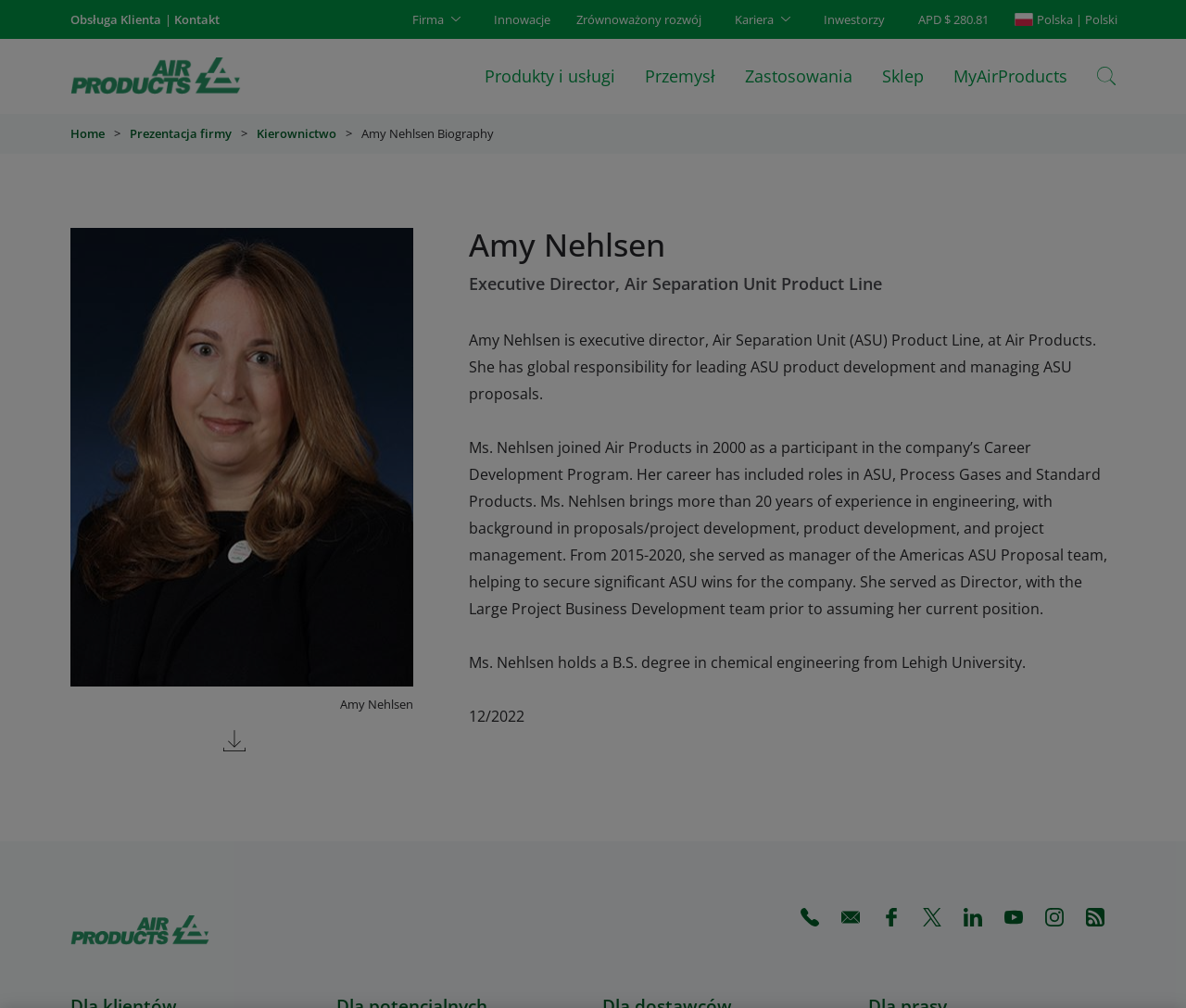What degree does Amy Nehlsen hold?
Look at the webpage screenshot and answer the question with a detailed explanation.

According to the webpage, Amy Nehlsen holds a B.S. degree in chemical engineering from Lehigh University, which is mentioned in the text.